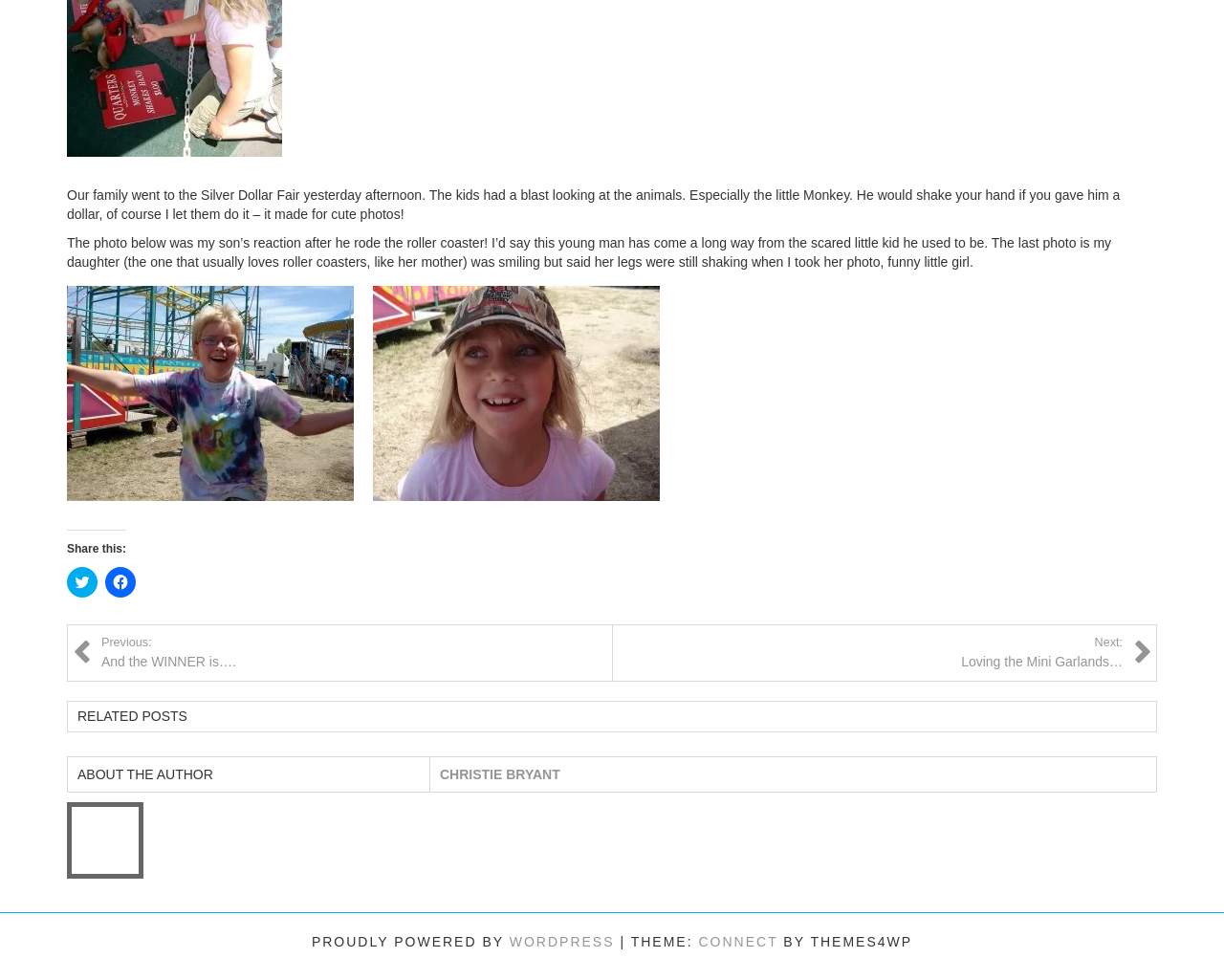Locate the bounding box of the UI element based on this description: "WordPress". Provide four float numbers between 0 and 1 as [left, top, right, bottom].

[0.416, 0.954, 0.502, 0.969]